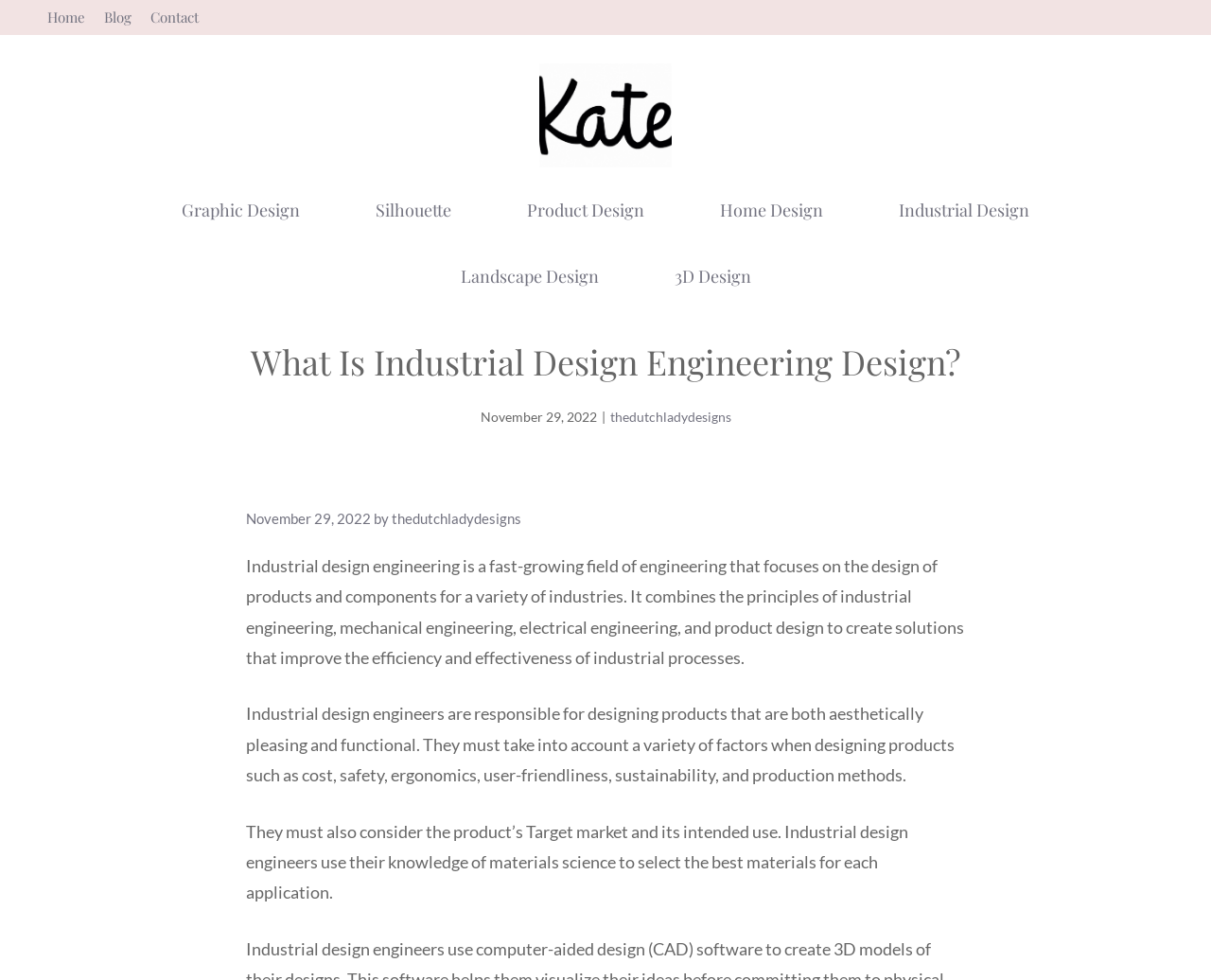Please answer the following question using a single word or phrase: 
What is the date of the article?

November 29, 2022